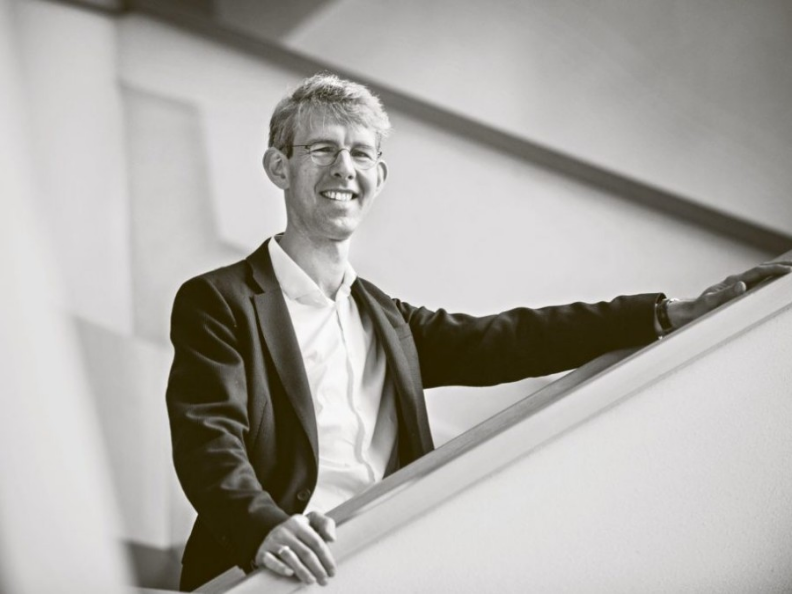What is the tone conveyed by Prof. Dr. Maarten van Aalst's demeanor?
Using the details from the image, give an elaborate explanation to answer the question.

From the image, we can see that Prof. Dr. Maarten van Aalst is smiling and leaning casually against a railing, exuding confidence and approachability, which conveys a sense of optimism and determination amidst the challenges posed by climate change.